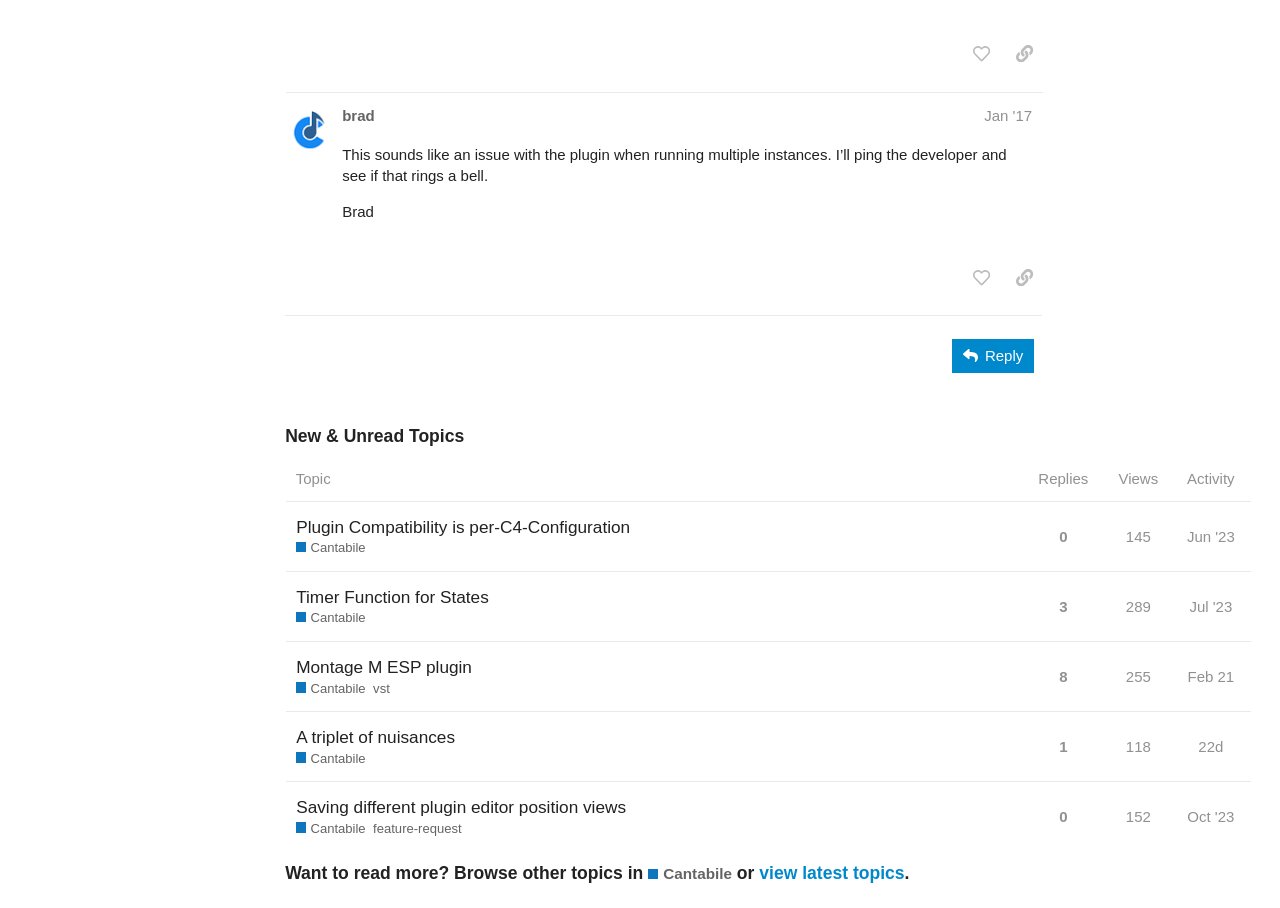How many replies does the topic 'Timer Function for States Cantabile' have?
Answer the question with a single word or phrase by looking at the picture.

3